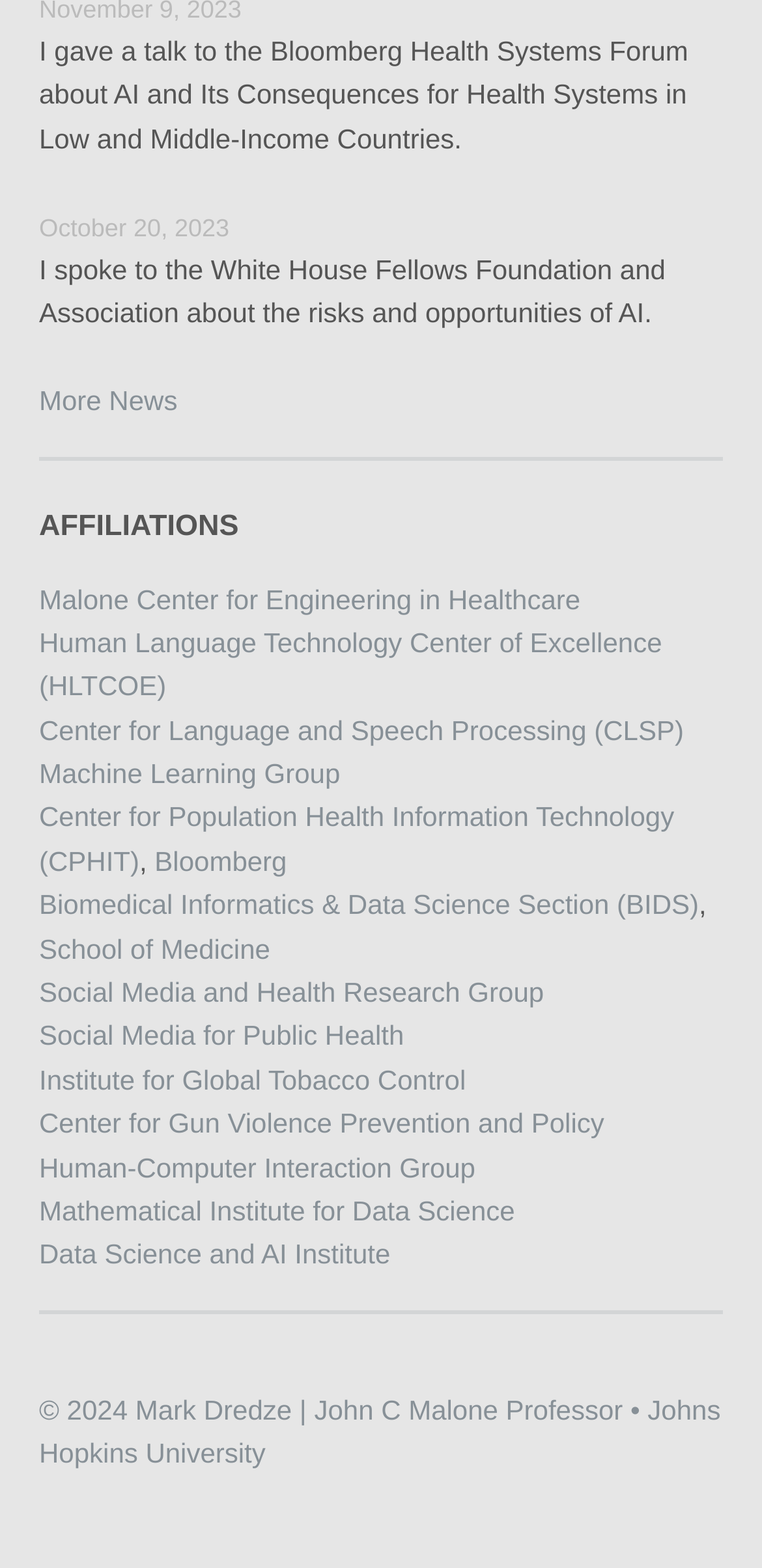Utilize the information from the image to answer the question in detail:
How many affiliations are listed on the webpage?

The answer can be found by counting the number of link elements under the heading 'AFFILIATIONS'. There are 14 link elements, each representing a different affiliation.